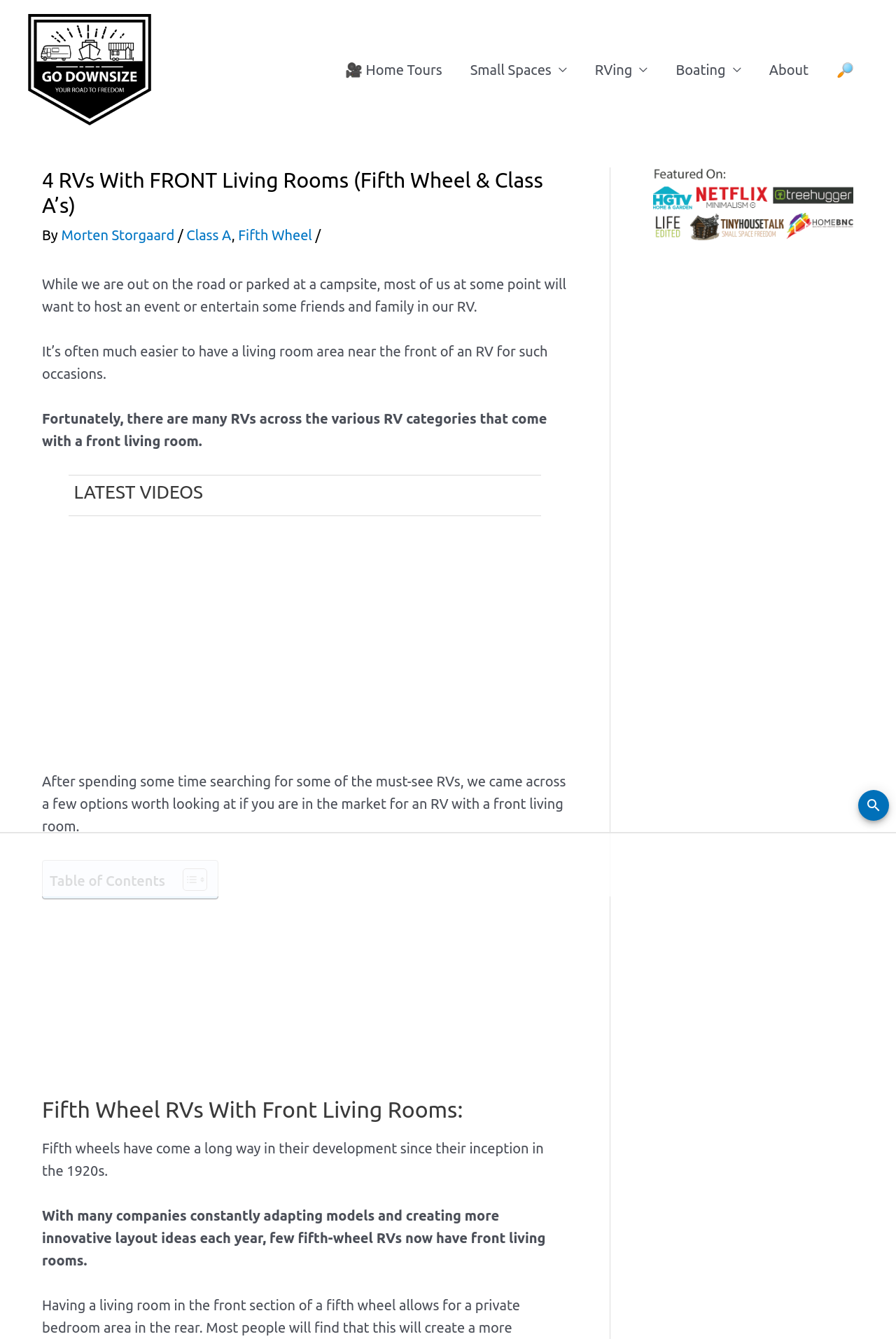Please reply with a single word or brief phrase to the question: 
What type of RVs are mentioned in the webpage?

Fifth Wheel and Class A